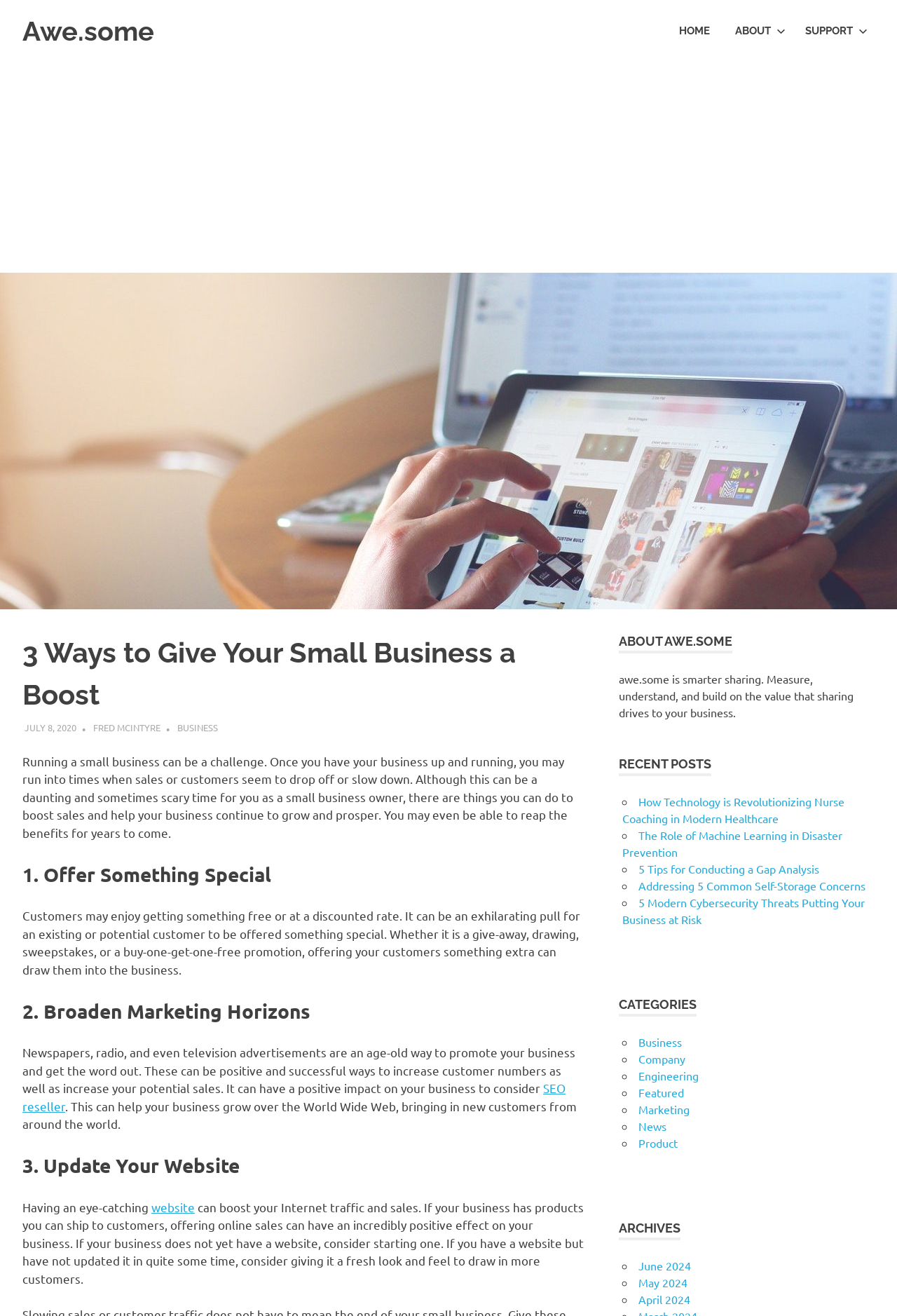Please identify the bounding box coordinates of the element's region that I should click in order to complete the following instruction: "Explore the 'ABOUT' section". The bounding box coordinates consist of four float numbers between 0 and 1, i.e., [left, top, right, bottom].

[0.805, 0.008, 0.884, 0.039]